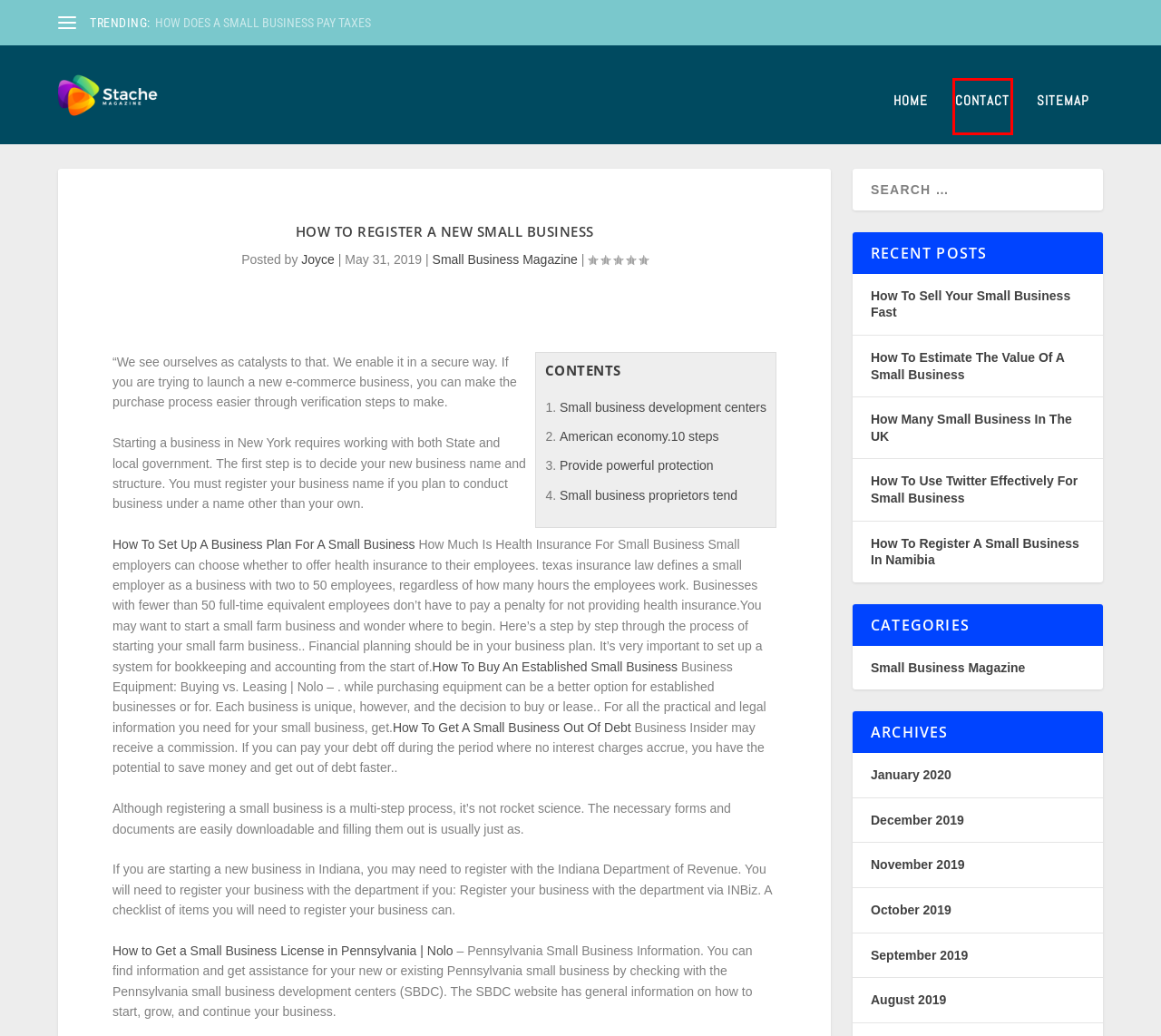A screenshot of a webpage is given, marked with a red bounding box around a UI element. Please select the most appropriate webpage description that fits the new page after clicking the highlighted element. Here are the candidates:
A. Does Start It Business How Cost Much A Small To - Stache Magazine
B. Business Tamil Start To Home At A In Small How - Stache Magazine
C. Namibia A In To Business Register How Small - Stache Magazine
D. How Business You Small Start Do Catering A - Stache Magazine
E. Estimate Business How Of The To Value Small A - Stache Magazine
F. Contact | Stache Magazine
G. Business Coffee A Small To Start Shop How - Stache Magazine
H. Sell Fast Your Business How To Small - Stache Magazine

F